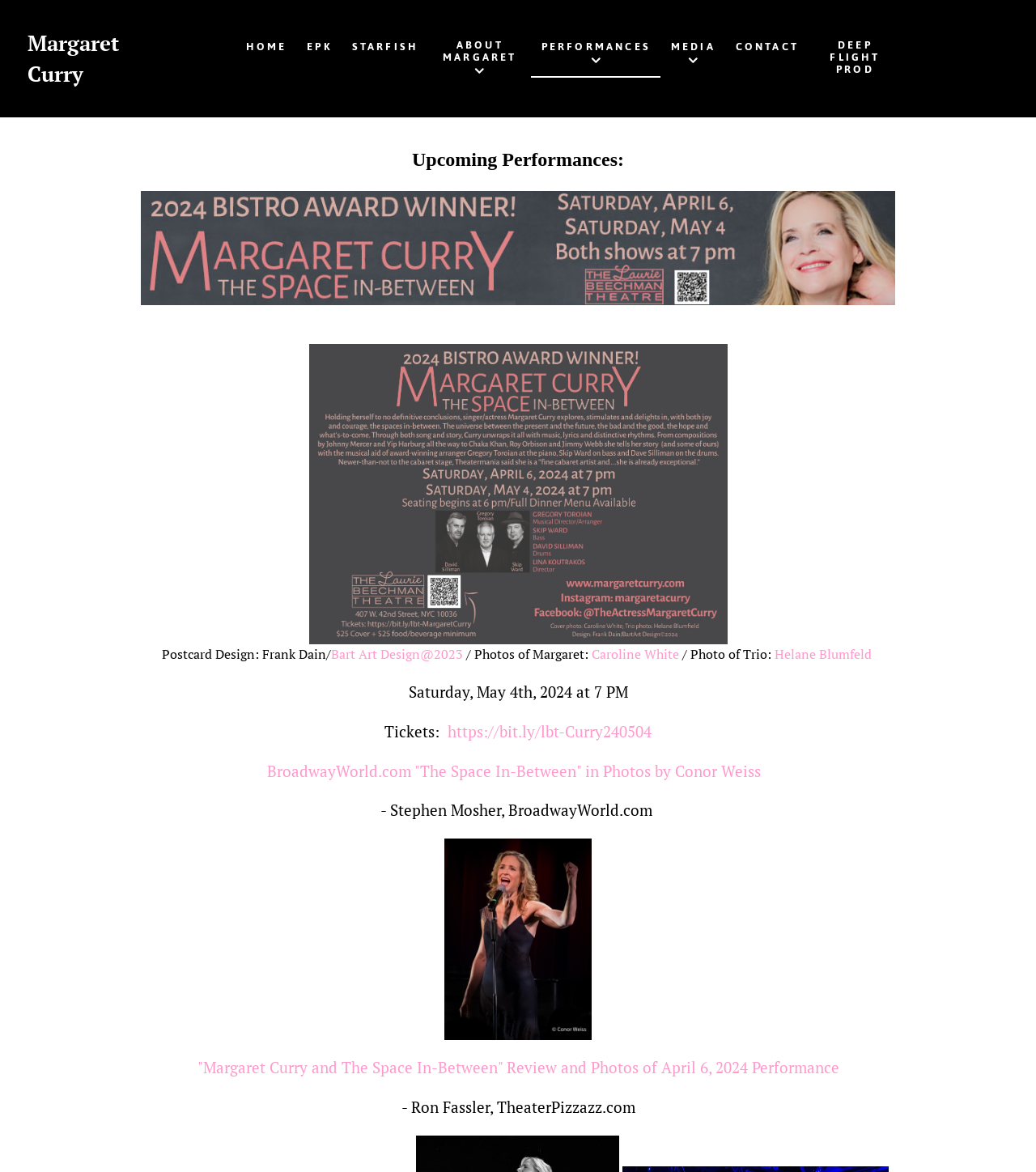Who designed the postcard?
Examine the image and provide an in-depth answer to the question.

The text 'Postcard Design: Frank Dain/' indicates that Frank Dain designed the postcard.